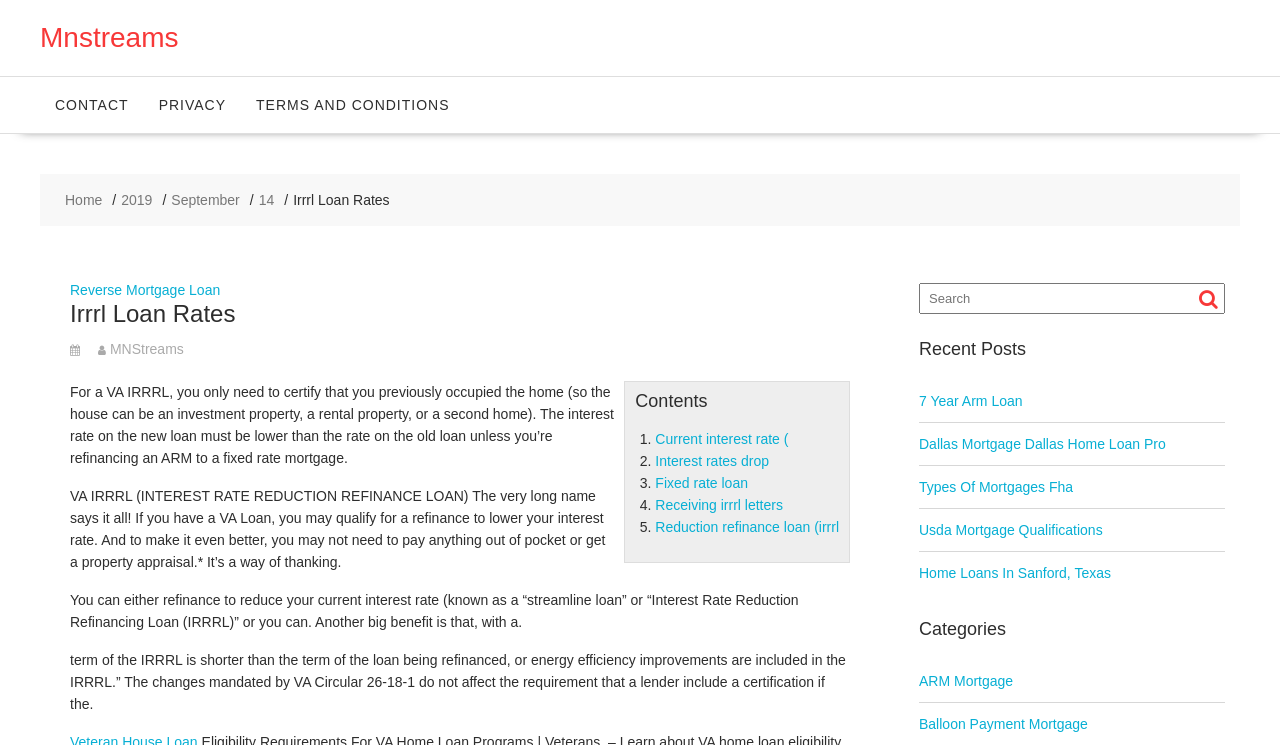Determine the bounding box coordinates of the clickable element to achieve the following action: 'Click on the 'CONTACT' link'. Provide the coordinates as four float values between 0 and 1, formatted as [left, top, right, bottom].

[0.031, 0.104, 0.112, 0.179]